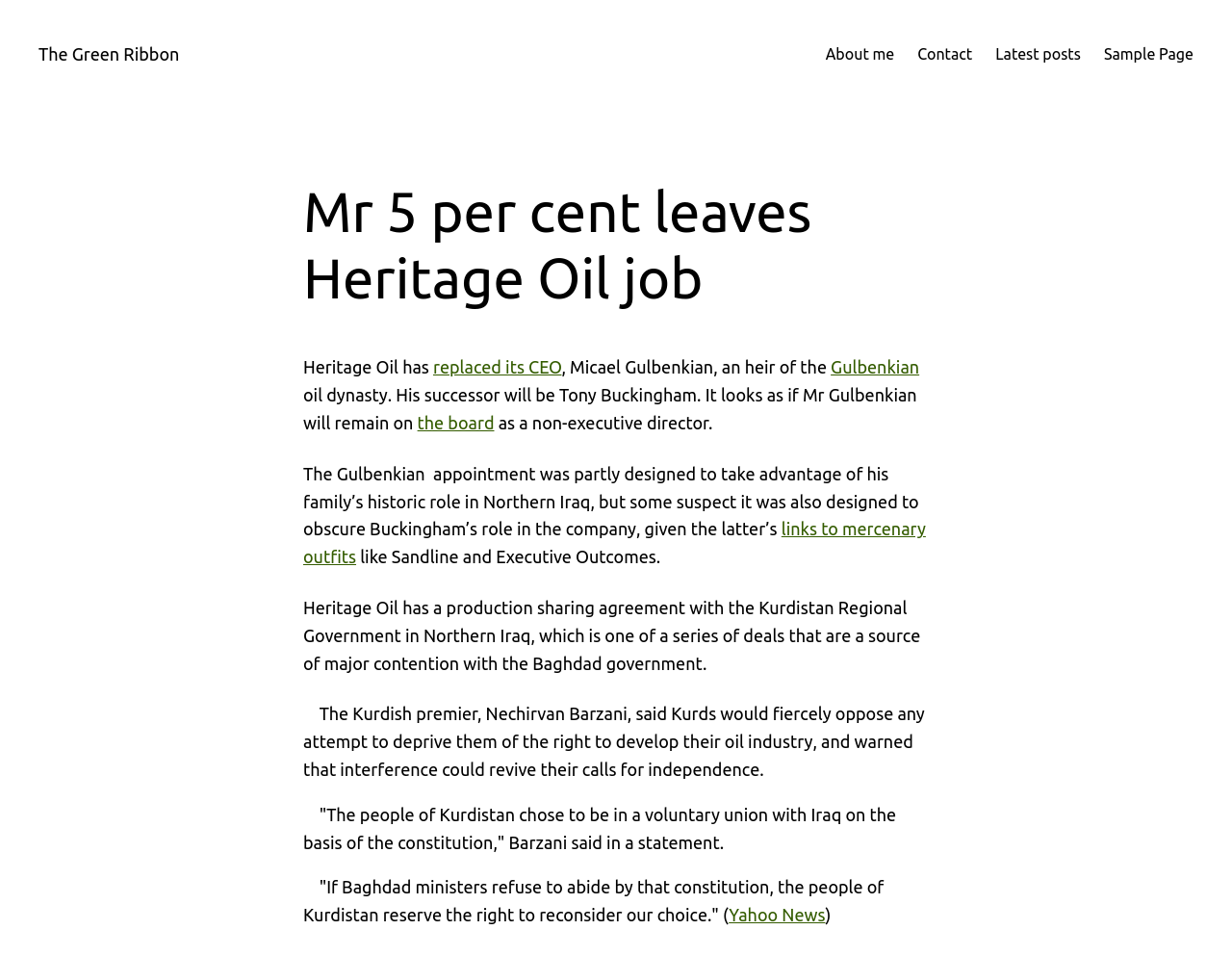Locate the bounding box coordinates of the element you need to click to accomplish the task described by this instruction: "Click on the link to The Green Ribbon".

[0.031, 0.046, 0.146, 0.066]